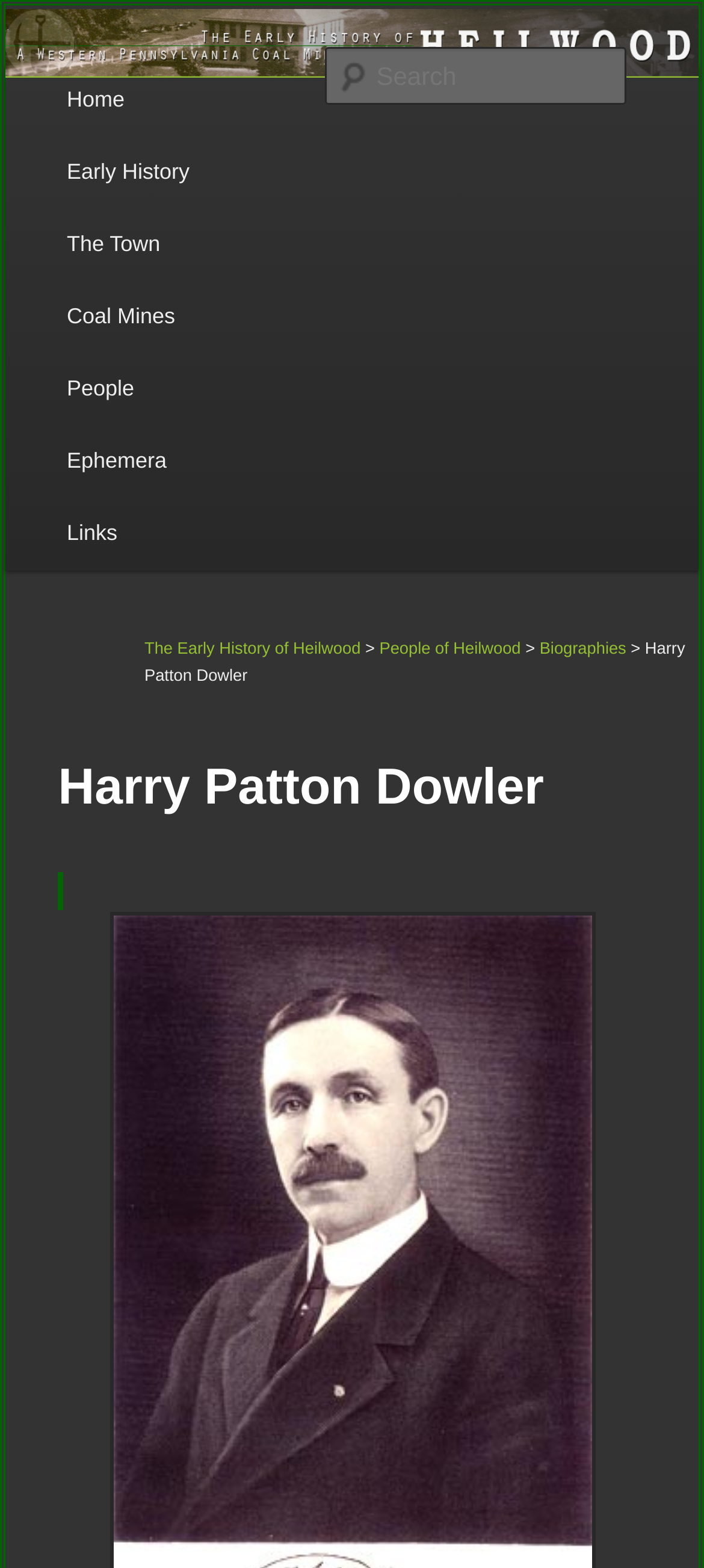What is the category of the webpage that Harry Patton Dowler belongs to?
Provide a fully detailed and comprehensive answer to the question.

I found the answer by looking at the 'link' element with the text 'People' which is a sibling of the 'link' element with the text 'Harry Patton Dowler', indicating that Harry Patton Dowler belongs to the 'People' category.